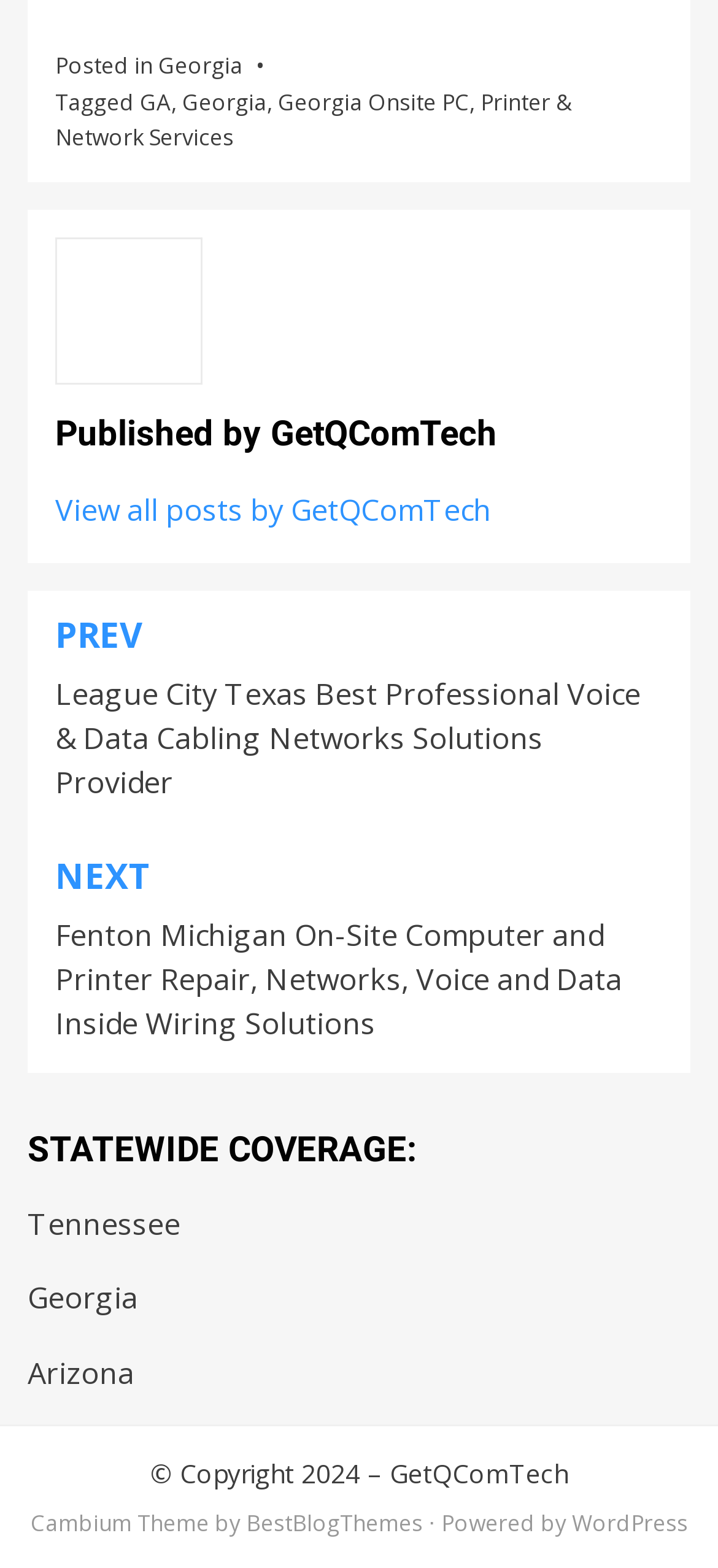Identify the bounding box coordinates for the element you need to click to achieve the following task: "View Mac's profile". The coordinates must be four float values ranging from 0 to 1, formatted as [left, top, right, bottom].

None